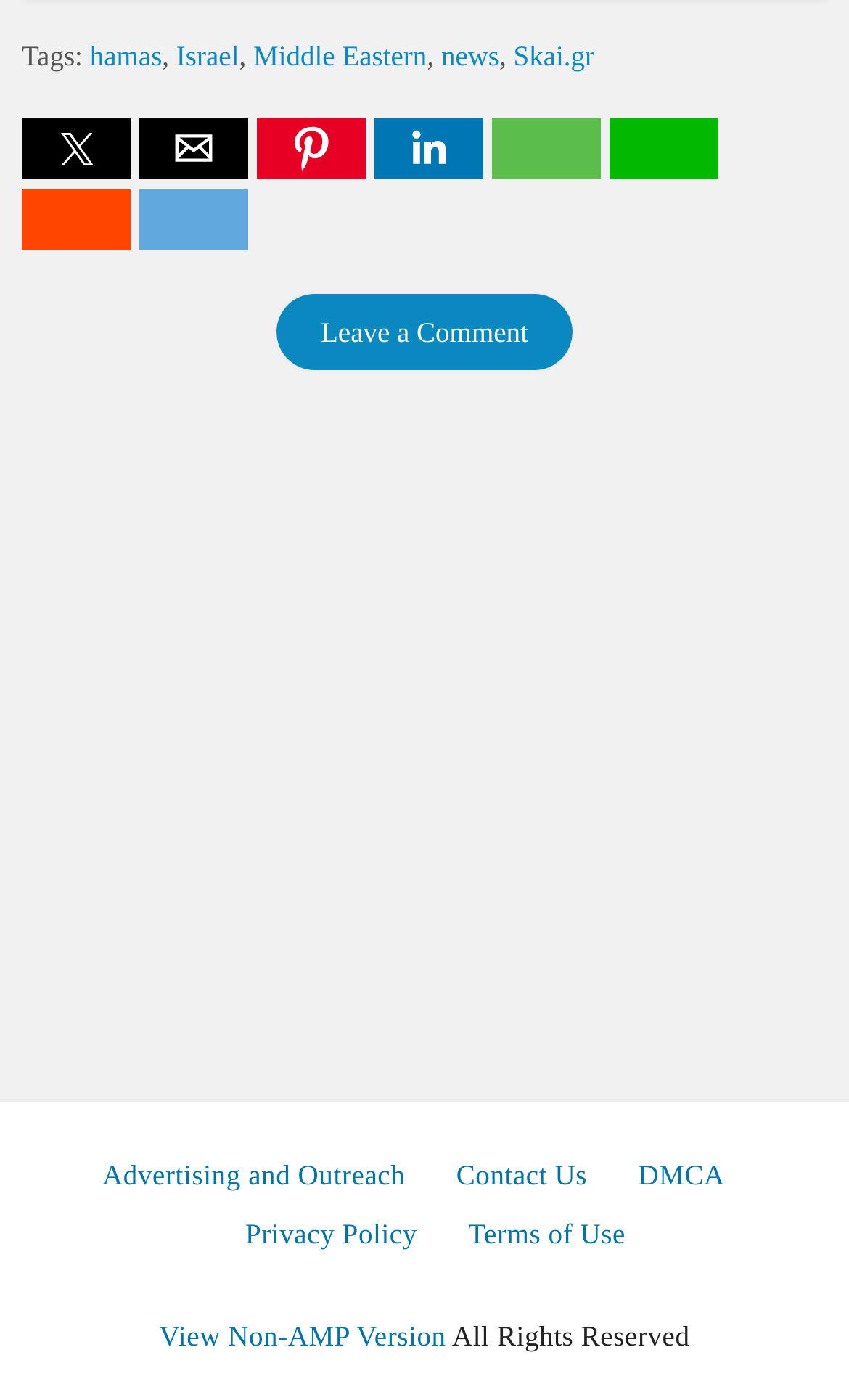What is the last link at the bottom of the page?
Look at the image and respond to the question as thoroughly as possible.

I looked at the bottom of the page and found the last link, which is 'View Non-AMP Version', located at coordinates [0.188, 0.943, 0.525, 0.966].